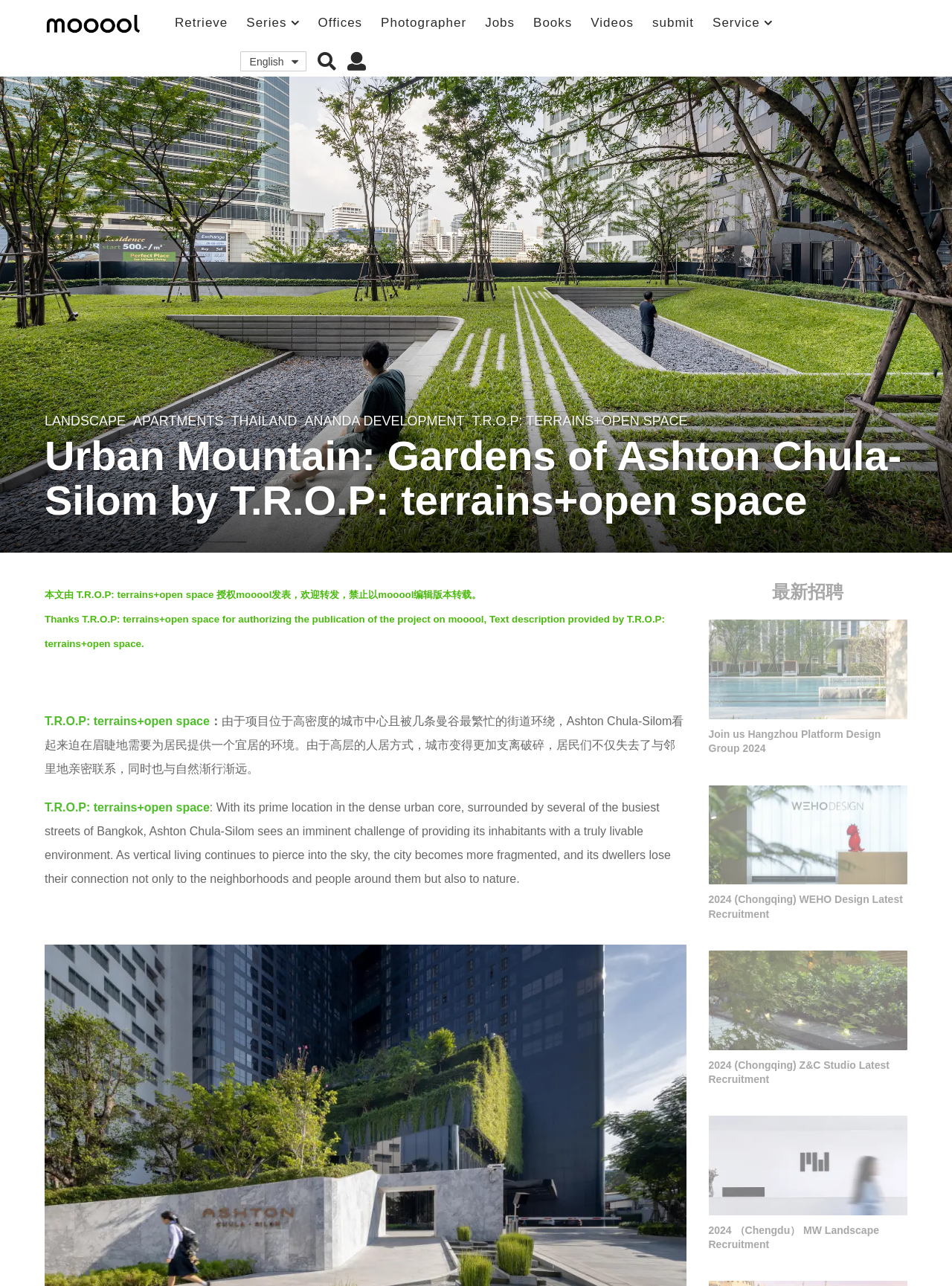Identify the bounding box coordinates necessary to click and complete the given instruction: "Click on the 'Retrieve' link".

[0.184, 0.007, 0.239, 0.03]